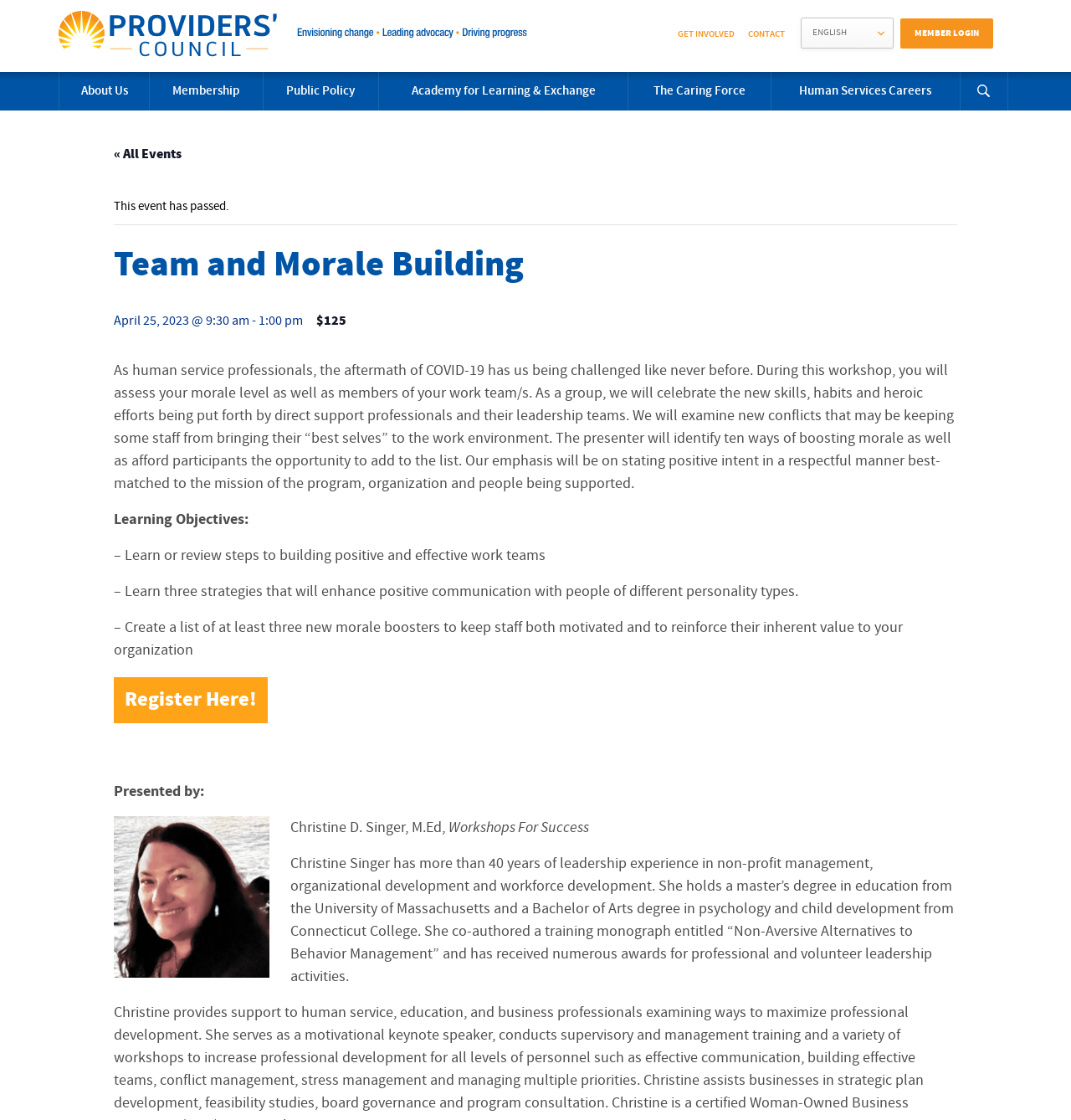Identify the title of the webpage and provide its text content.

Team and Morale Building